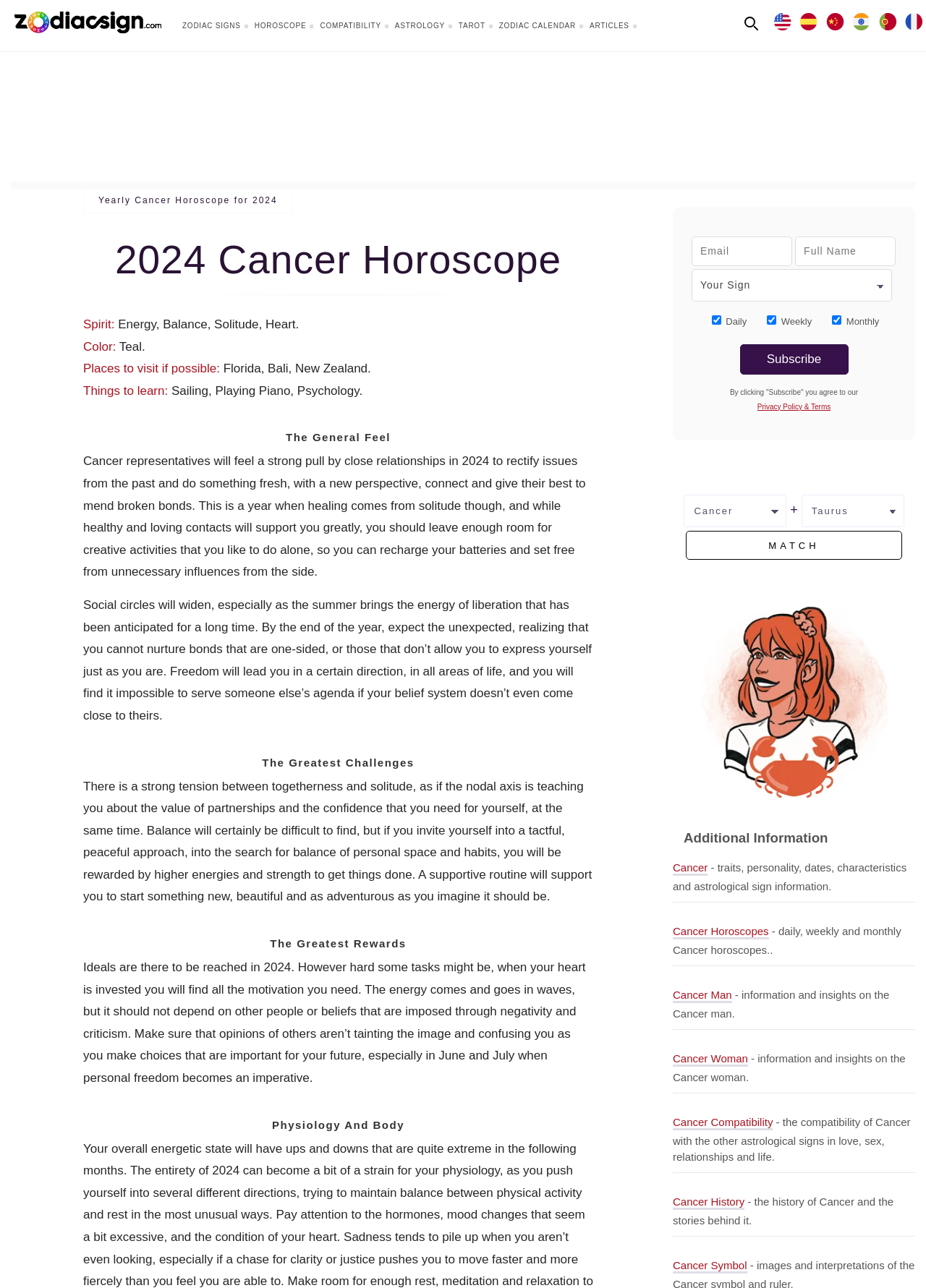Please locate the bounding box coordinates of the region I need to click to follow this instruction: "Select your zodiac sign from the dropdown".

[0.747, 0.209, 0.964, 0.234]